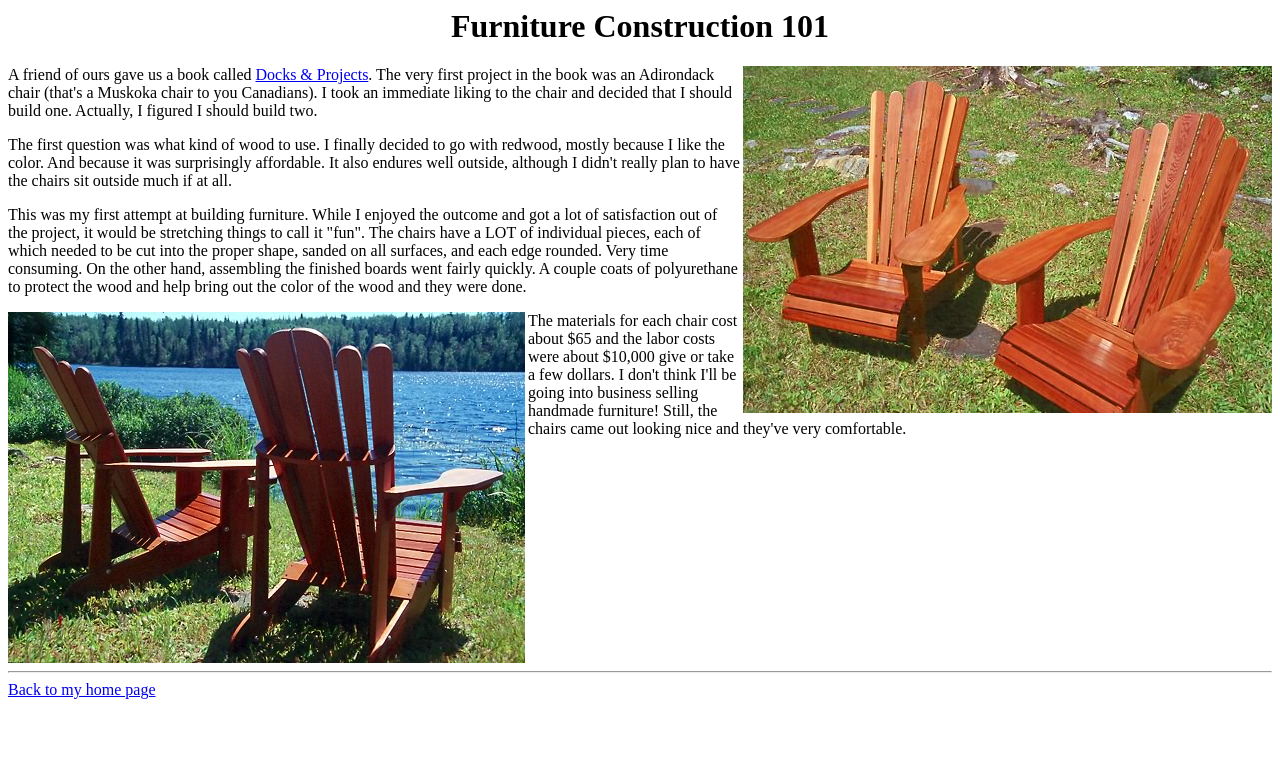Generate a comprehensive description of the webpage content.

The webpage is about Adirondack Chairs, with a main heading "Furniture Construction 101" located at the top of the page. Below the heading, there is an image taking up most of the width, showing the chairs outside a cottage. To the left of the image, there is a block of text describing how the author received a book from a friend, which inspired them to build furniture. Next to this text, there is a link to "Docks & Projects". 

Below the image, there is a longer paragraph of text detailing the author's experience building the Adirondack Chairs, mentioning the time-consuming process of cutting, sanding, and assembling the individual pieces. The text also mentions the application of polyurethane to protect the wood and enhance its color. 

To the right of this paragraph, there is another image, showing the chairs again, with the caption "Yep, still there". At the bottom of the page, there is a horizontal separator, followed by a link to the author's home page.